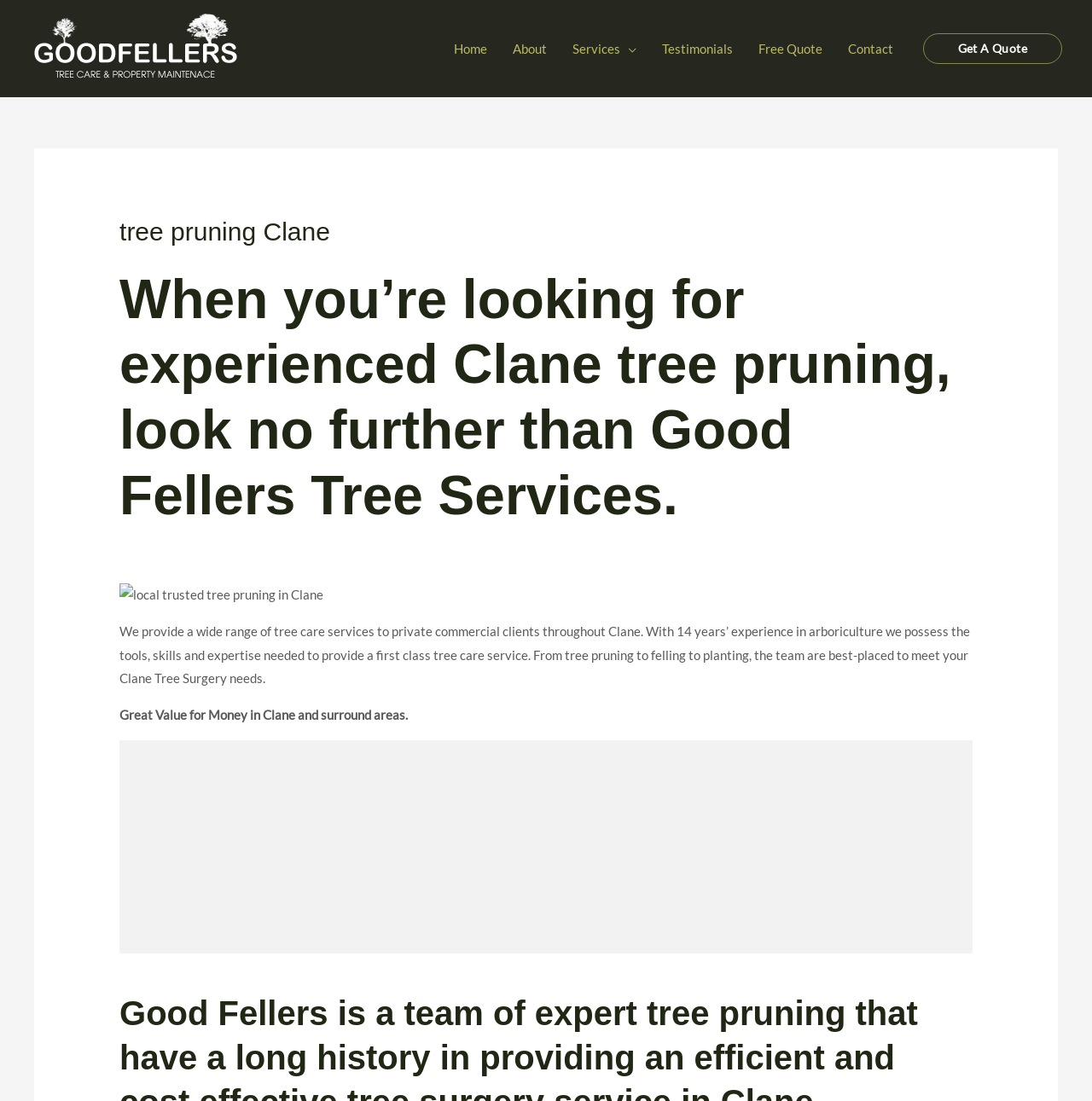Can you provide the bounding box coordinates for the element that should be clicked to implement the instruction: "Subscribe to the newsletter"?

None